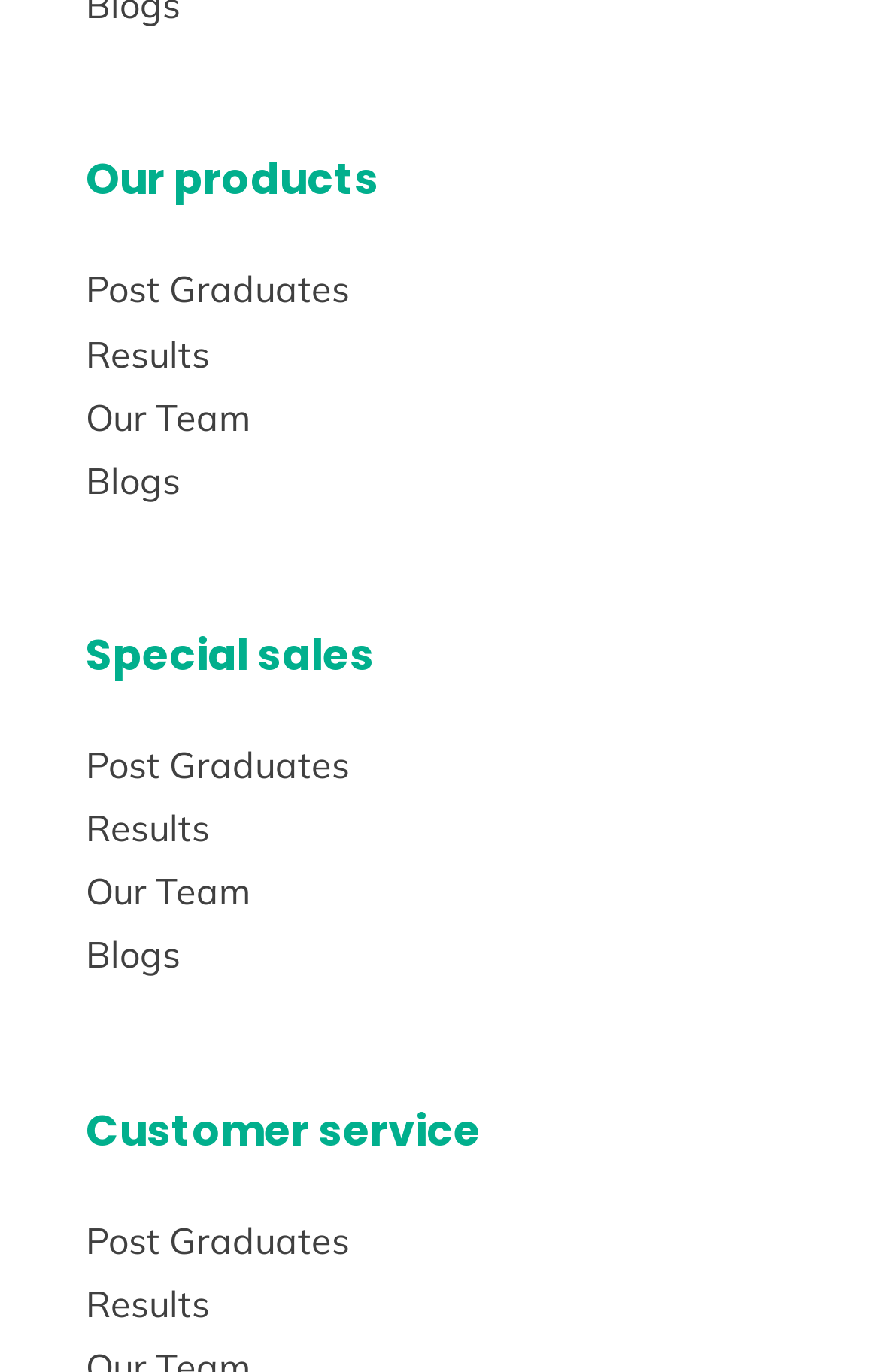Identify the bounding box of the HTML element described as: "Results".

[0.097, 0.234, 0.238, 0.281]